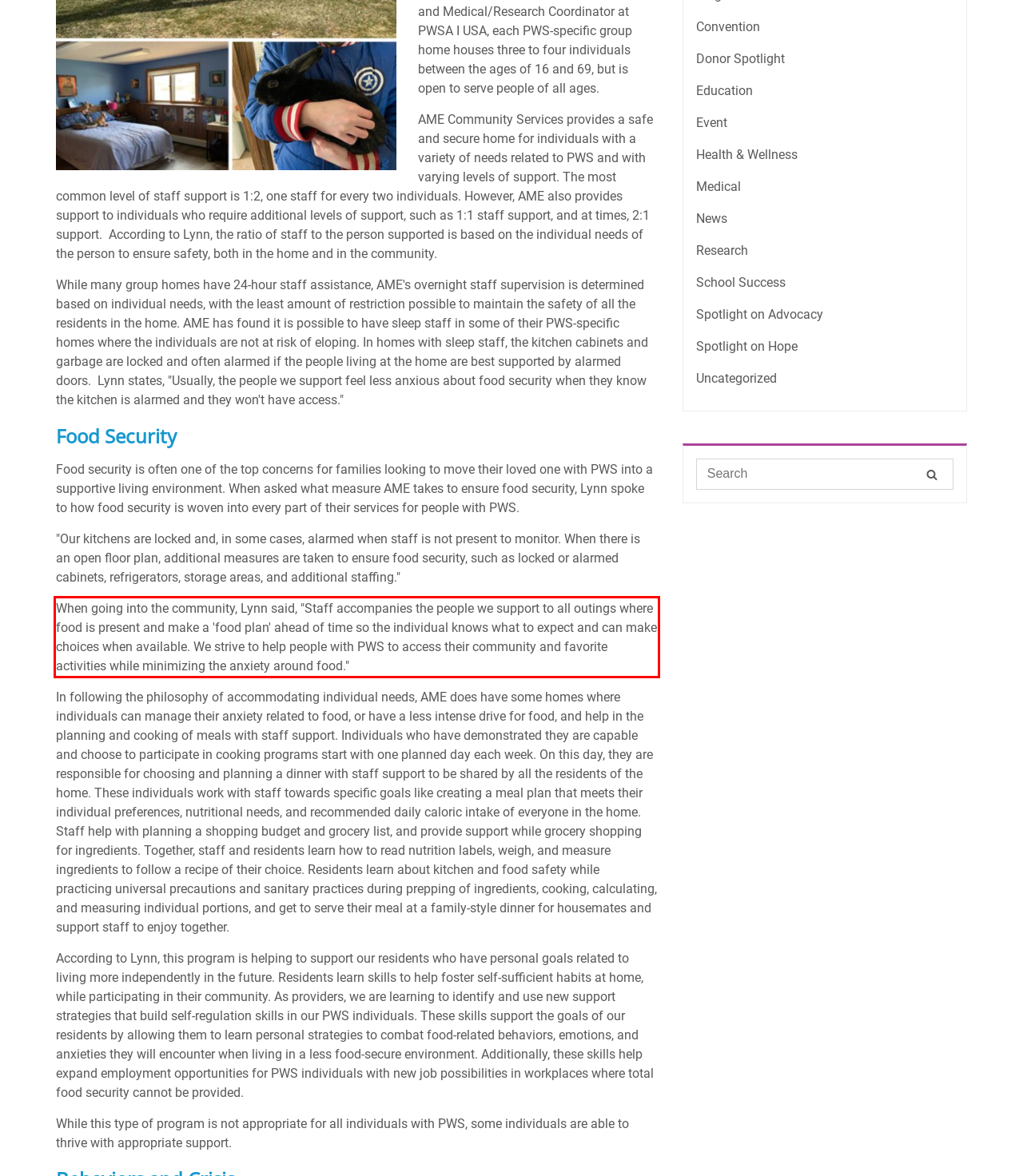Identify and transcribe the text content enclosed by the red bounding box in the given screenshot.

When going into the community, Lynn said, "Staff accompanies the people we support to all outings where food is present and make a 'food plan' ahead of time so the individual knows what to expect and can make choices when available. We strive to help people with PWS to access their community and favorite activities while minimizing the anxiety around food."